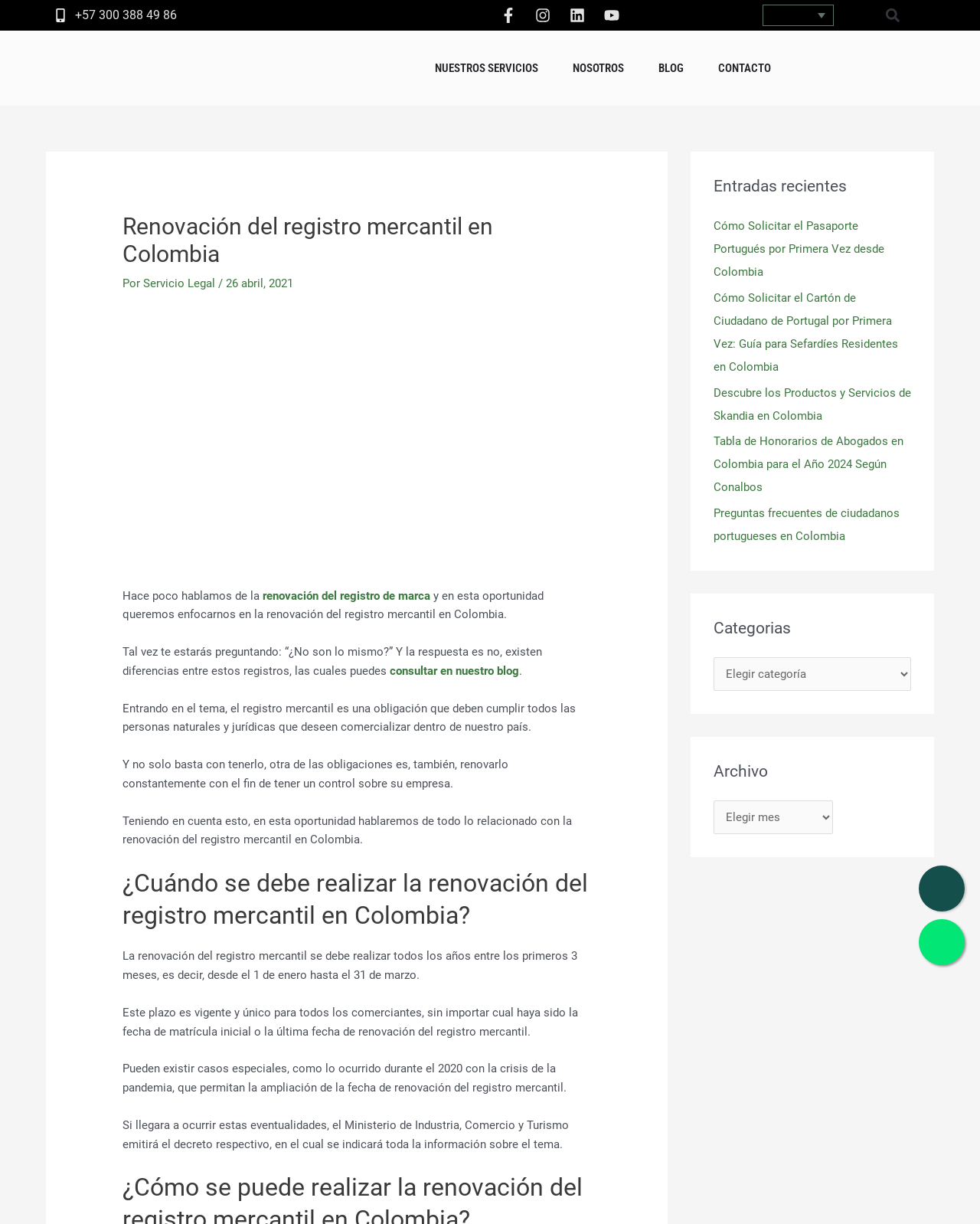Give a detailed account of the webpage.

This webpage is about the renewal of commercial registration in Colombia. At the top, there is a header section with a logo of Servicio Legal, a search bar, and social media links to Facebook, Instagram, LinkedIn, and YouTube. Below the header, there is a navigation menu with links to "NUESTROS SERVICIOS", "NOSOTROS", "BLOG", and "CONTACTO".

The main content of the webpage is an article about the renewal of commercial registration in Colombia. The article has a heading "Renovación del registro mercantil en Colombia" and is divided into several sections. The first section introduces the topic and explains the importance of renewing commercial registration. The second section answers the question "¿Cuándo se debe realizar la renovación del registro mercantil en Colombia?" and provides information about the deadline for renewal.

The article also includes several links to other related articles, such as "renovación del registro de marca" and "consultar en nuestro blog". There are also several paragraphs of text that provide more information about the renewal process and its importance.

On the right side of the webpage, there are three sections: "Entradas recientes", "Categorias", and "Archivo". The "Entradas recientes" section lists several recent articles, including "Cómo Solicitar el Pasaporte Portugués por Primera Vez desde Colombia" and "Preguntas frecuentes de ciudadanos portugueses en Colombia". The "Categorias" section has a dropdown menu with several categories, and the "Archivo" section has a dropdown menu with several archive options.

At the bottom of the webpage, there are two links to contact the company via phone or WhatsApp, along with their respective icons.